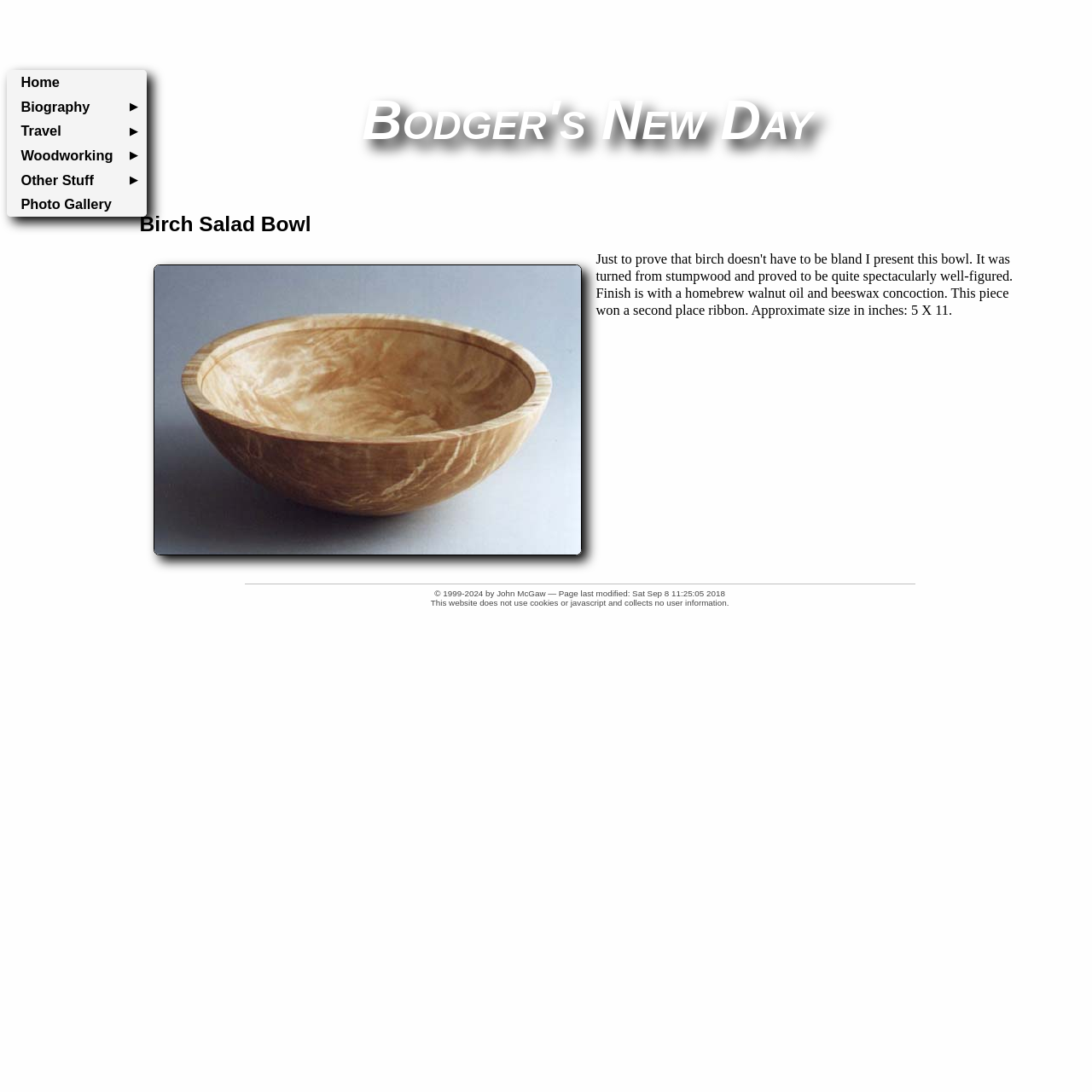Based on the element description: "aria-label="Play: Video"", identify the UI element and provide its bounding box coordinates. Use four float numbers between 0 and 1, [left, top, right, bottom].

None